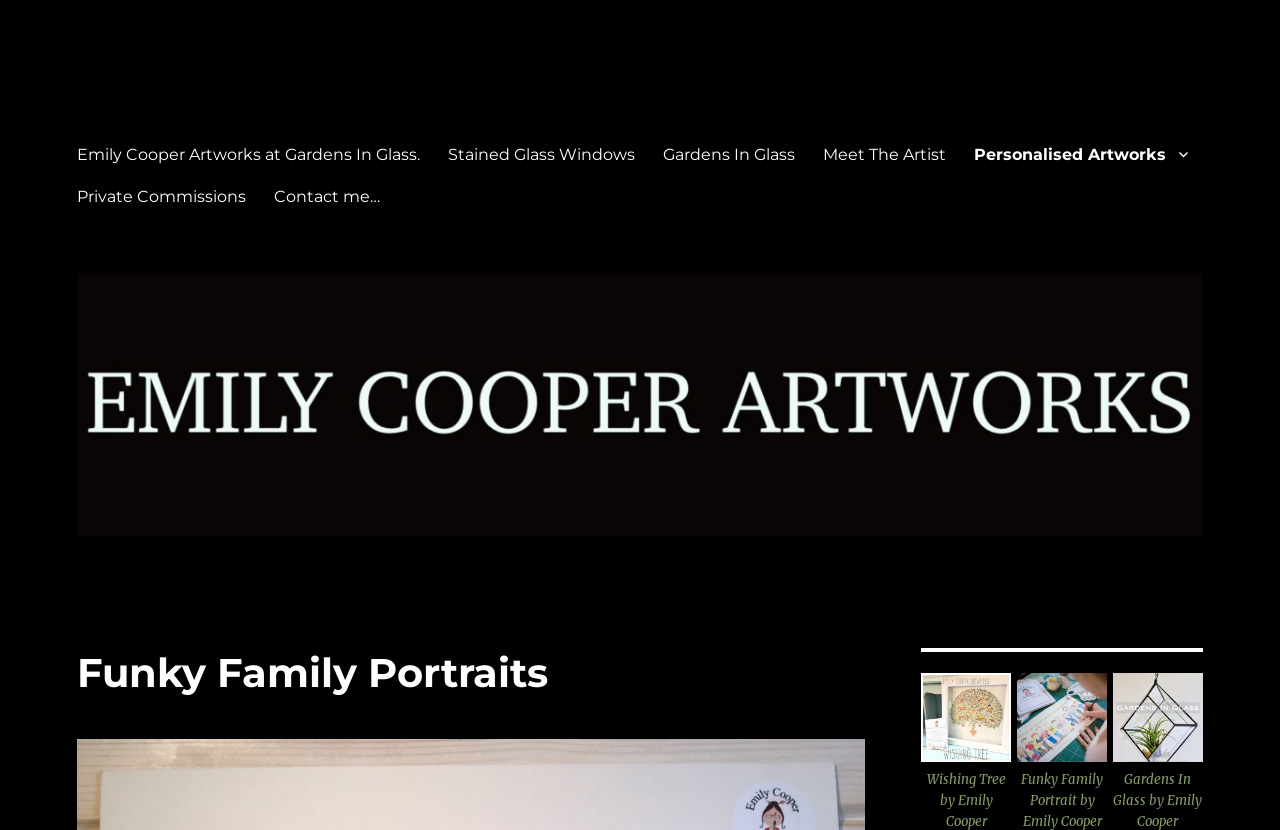Analyze the image and give a detailed response to the question:
How many images are displayed on the page?

I found the answer by looking at the image elements on the page, which are described as 'Wishing Tree by Emily Cooper', 'Funky Family Portrait by Emily Cooper', and 'Gardens In Glass by Emily Cooper'. There are three image elements, each with a corresponding static text description.